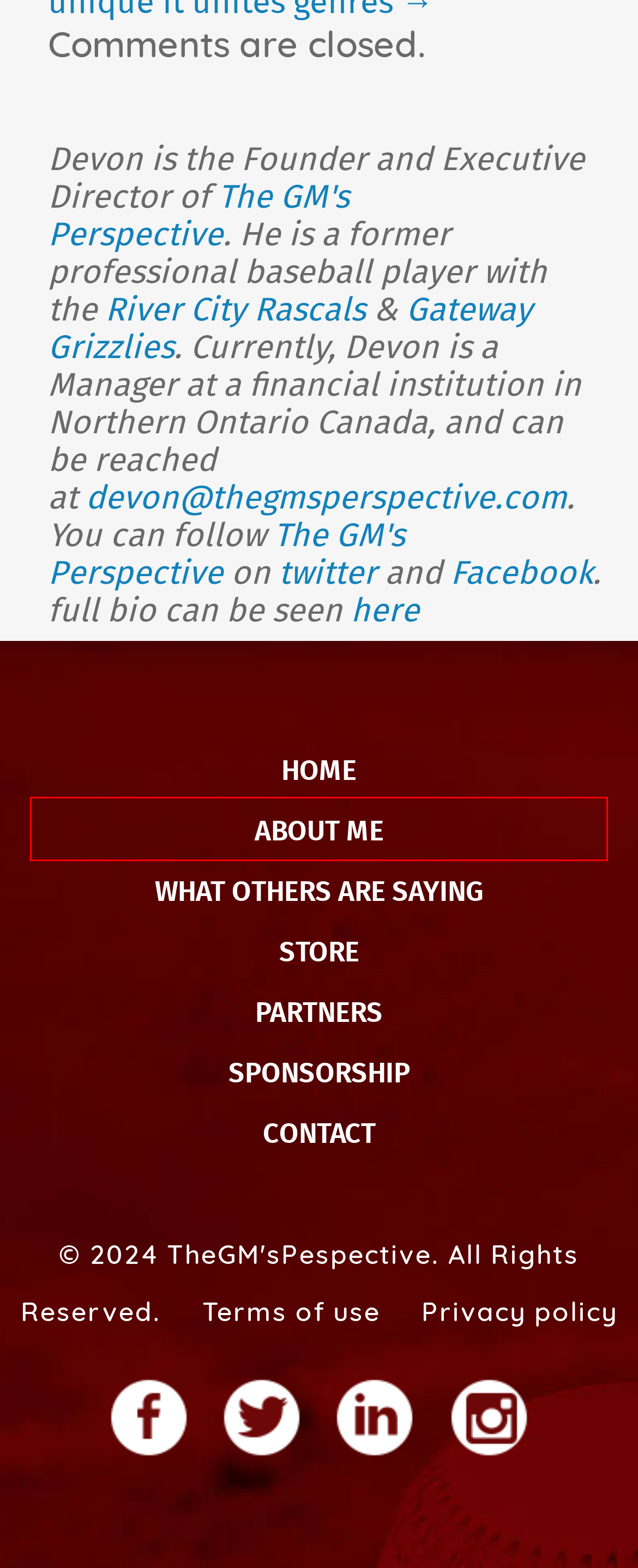Analyze the screenshot of a webpage with a red bounding box and select the webpage description that most accurately describes the new page resulting from clicking the element inside the red box. Here are the candidates:
A. TheGM's Pespective
B. What others are saying -
C. Contact -
D. About me -
E. Written by Wolves: A sound so unique it unites genres -
F. Sponsorship -
G. Partners -
H. Store -

D